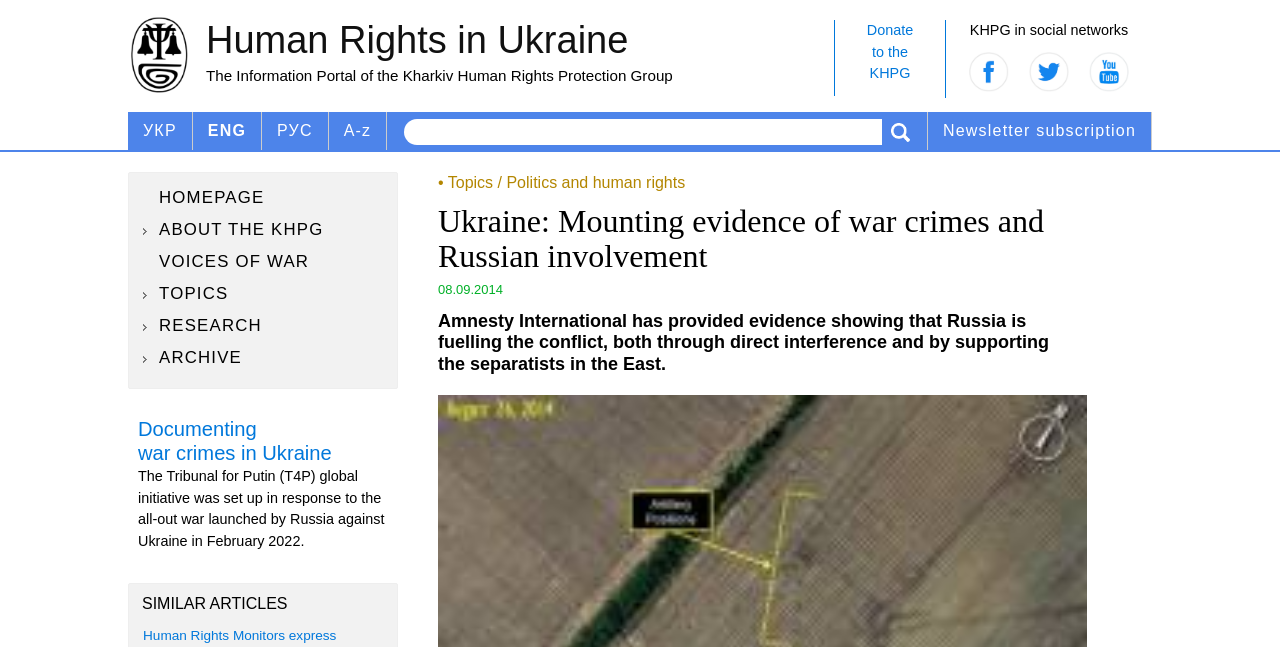Analyze the image and provide a detailed answer to the question: What is the name of the human rights group?

The name of the human rights group can be found in the static text 'The Information Portal of the Kharkiv Human Rights Protection Group' which is located at the top of the webpage.